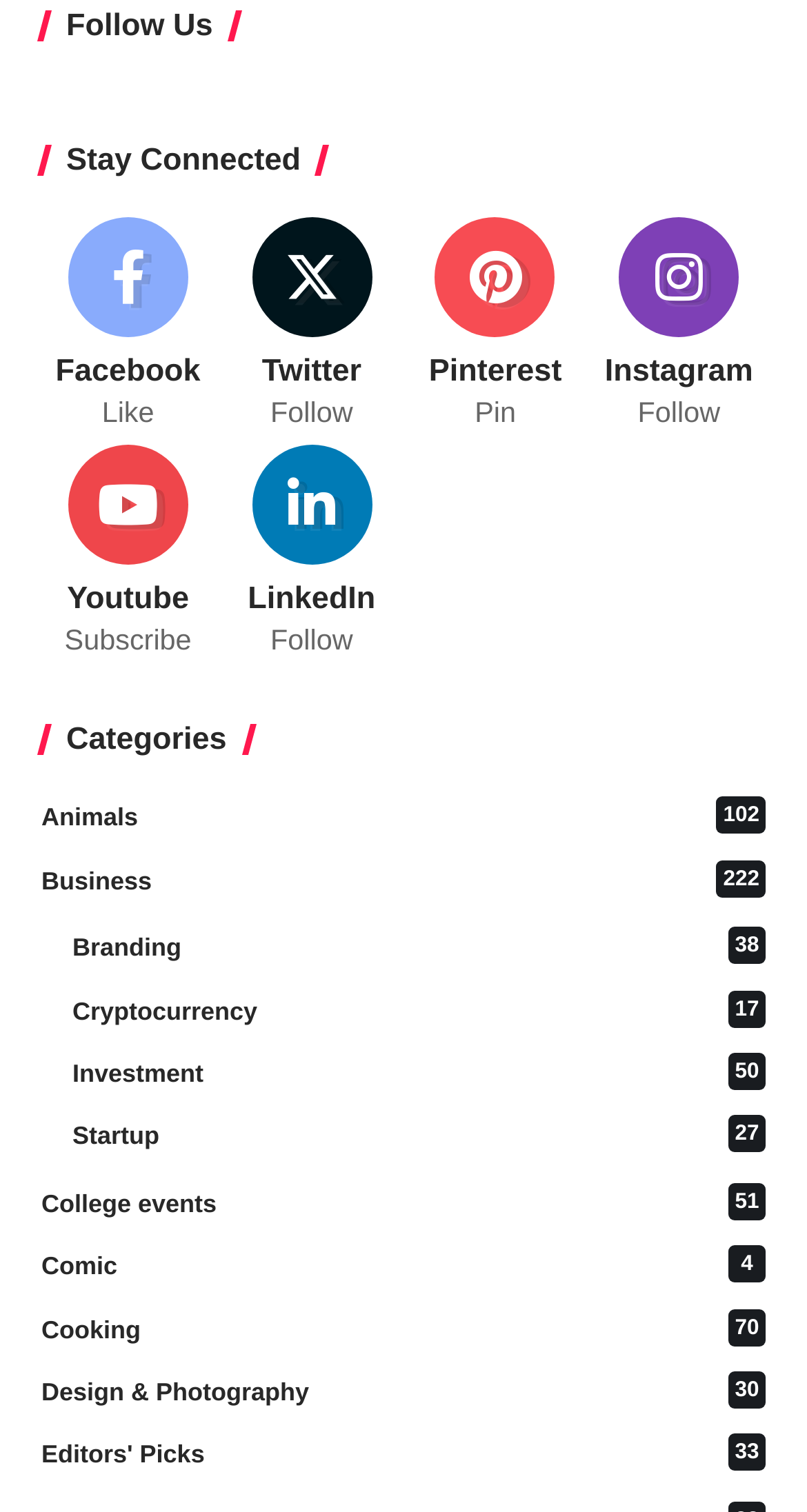Please find the bounding box coordinates of the clickable region needed to complete the following instruction: "Explore Business 222". The bounding box coordinates must consist of four float numbers between 0 and 1, i.e., [left, top, right, bottom].

[0.051, 0.562, 0.949, 0.604]